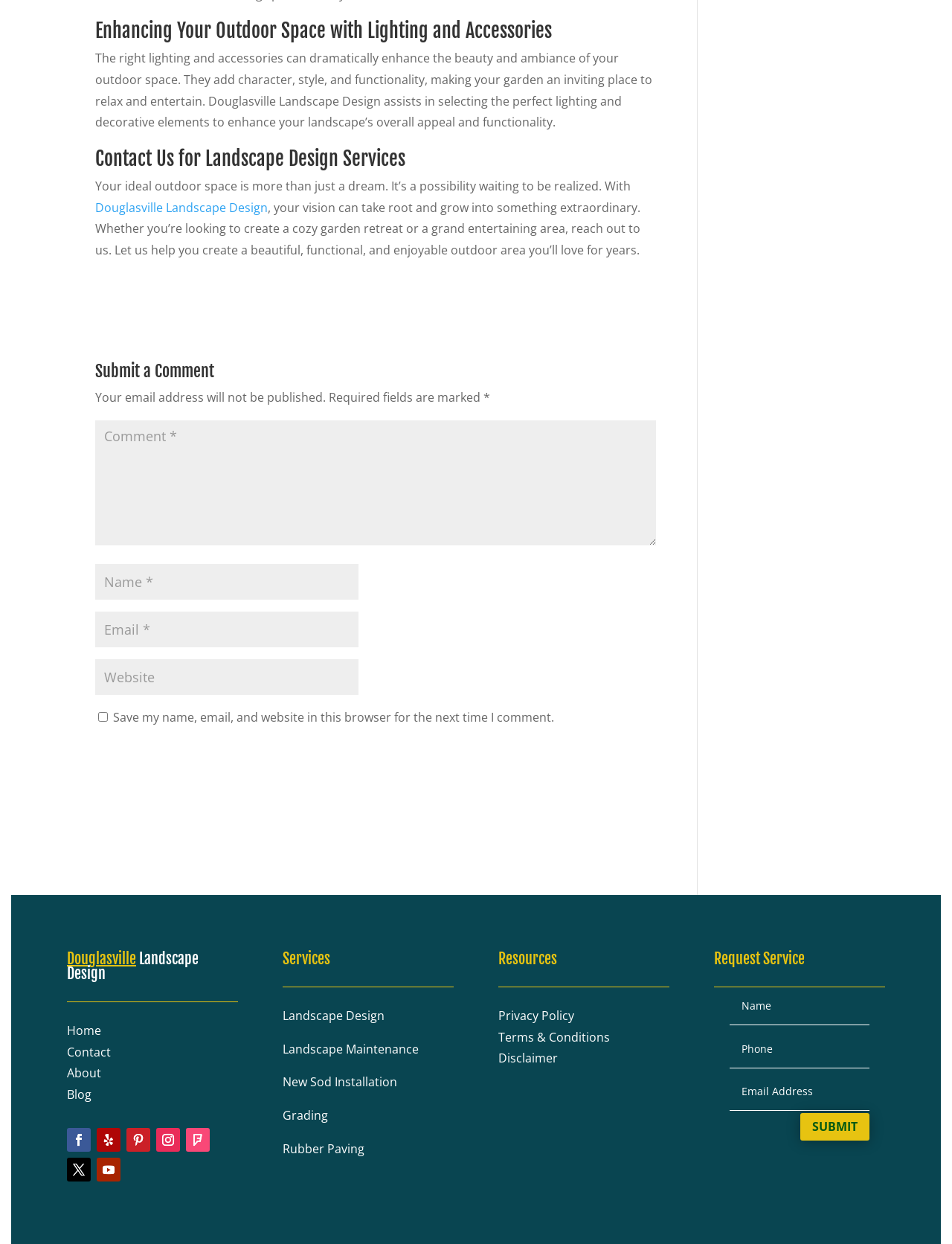Please specify the bounding box coordinates for the clickable region that will help you carry out the instruction: "Click Douglasville Landscape Design".

[0.1, 0.16, 0.281, 0.173]